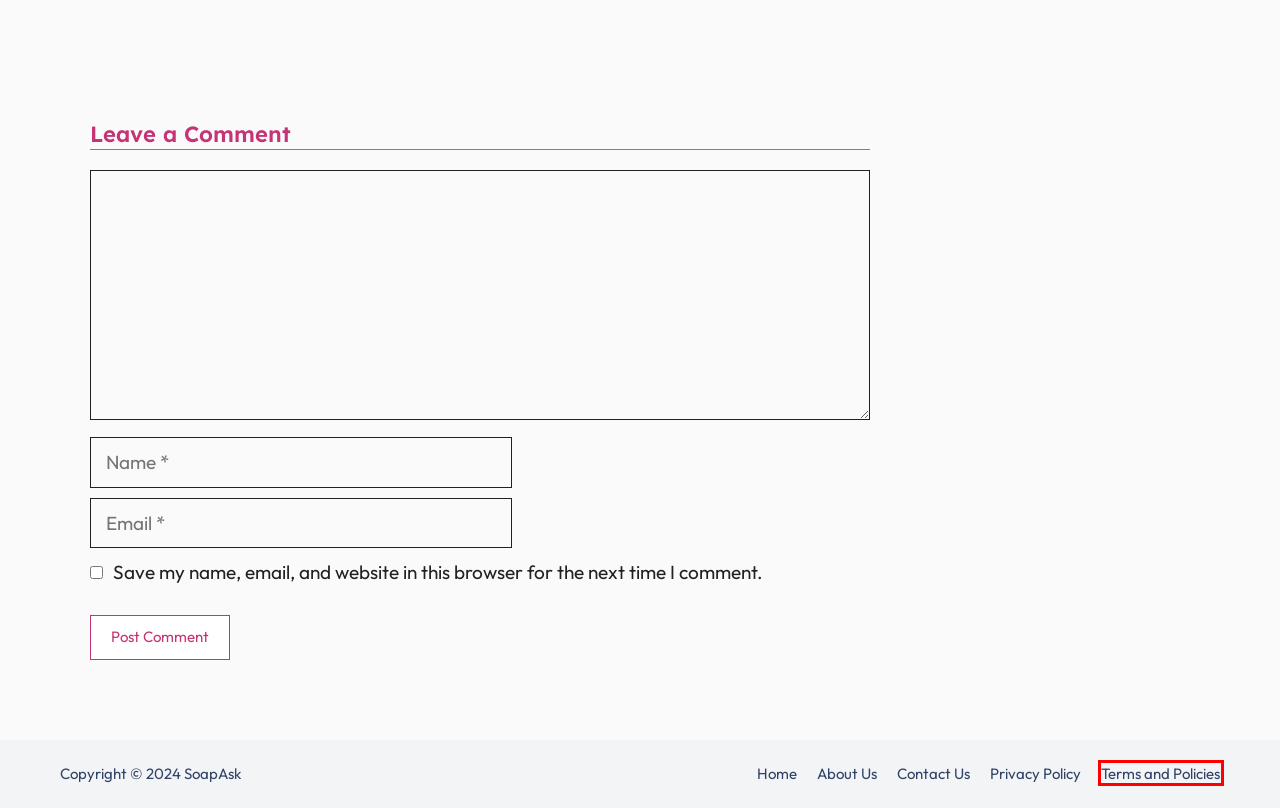Review the screenshot of a webpage that includes a red bounding box. Choose the most suitable webpage description that matches the new webpage after clicking the element within the red bounding box. Here are the candidates:
A. Young and Restless - SoapAsk
B. Y&R Comings and Goings - SoapAsk
C. General Hospital Spoilers - SoapAsk
D. What happened to Tim Hardaway Jr.? A look into his life - SoapAsk
E. Terms and Policies - SoapAsk
F. Contact Us - SoapAsk
G. General Hospital Recaps - SoapAsk
H. Privacy Policy - SoapAsk

E